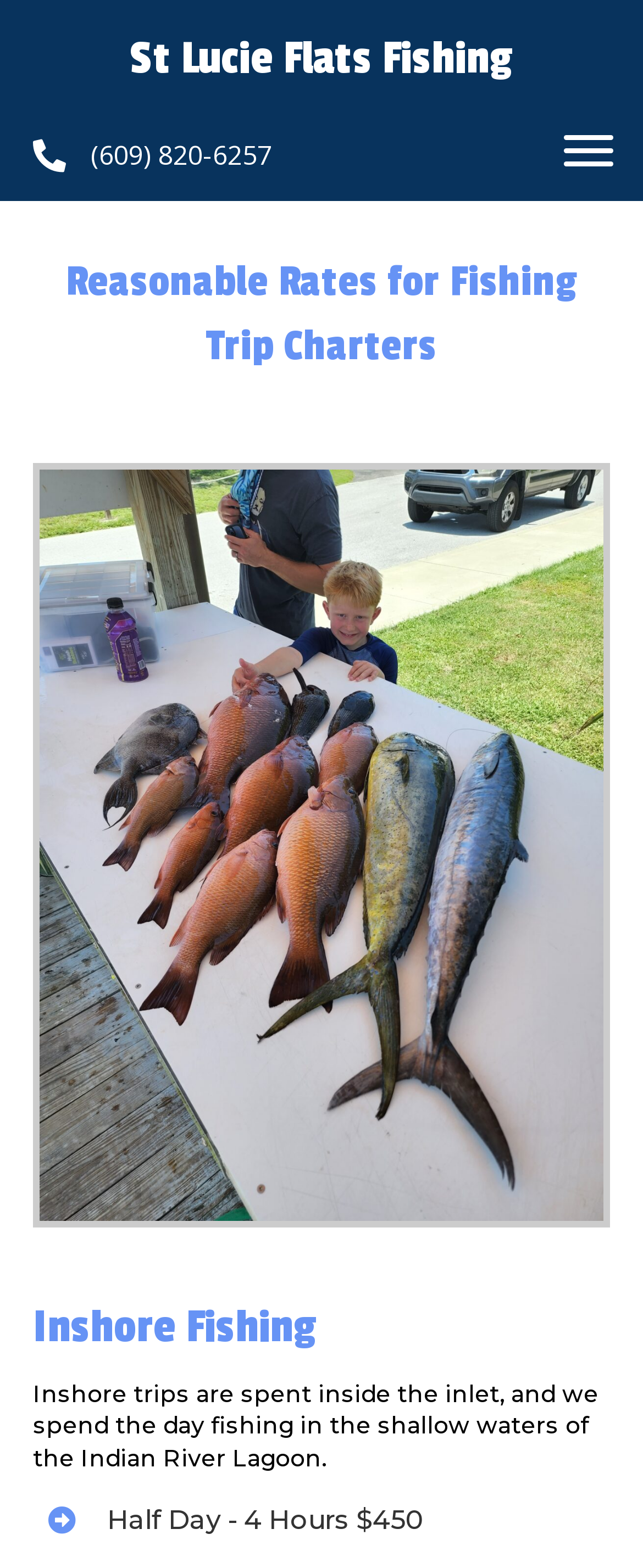What is the cost of a half-day fishing trip?
Please provide a detailed and comprehensive answer to the question.

I determined the answer by looking at the text 'Half Day - 4 Hours $450' which shows that the cost of a half-day fishing trip is $450.